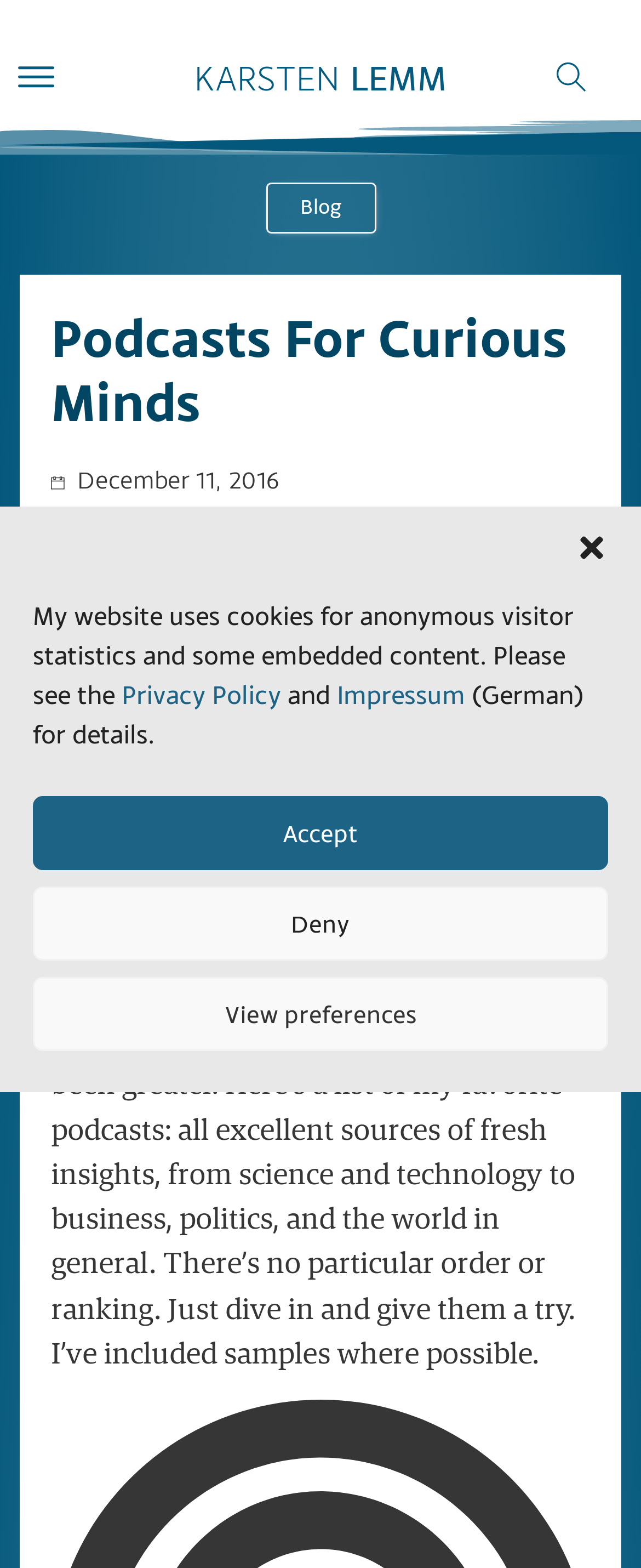Provide the bounding box coordinates for the area that should be clicked to complete the instruction: "Open the menu".

[0.006, 0.026, 0.162, 0.072]